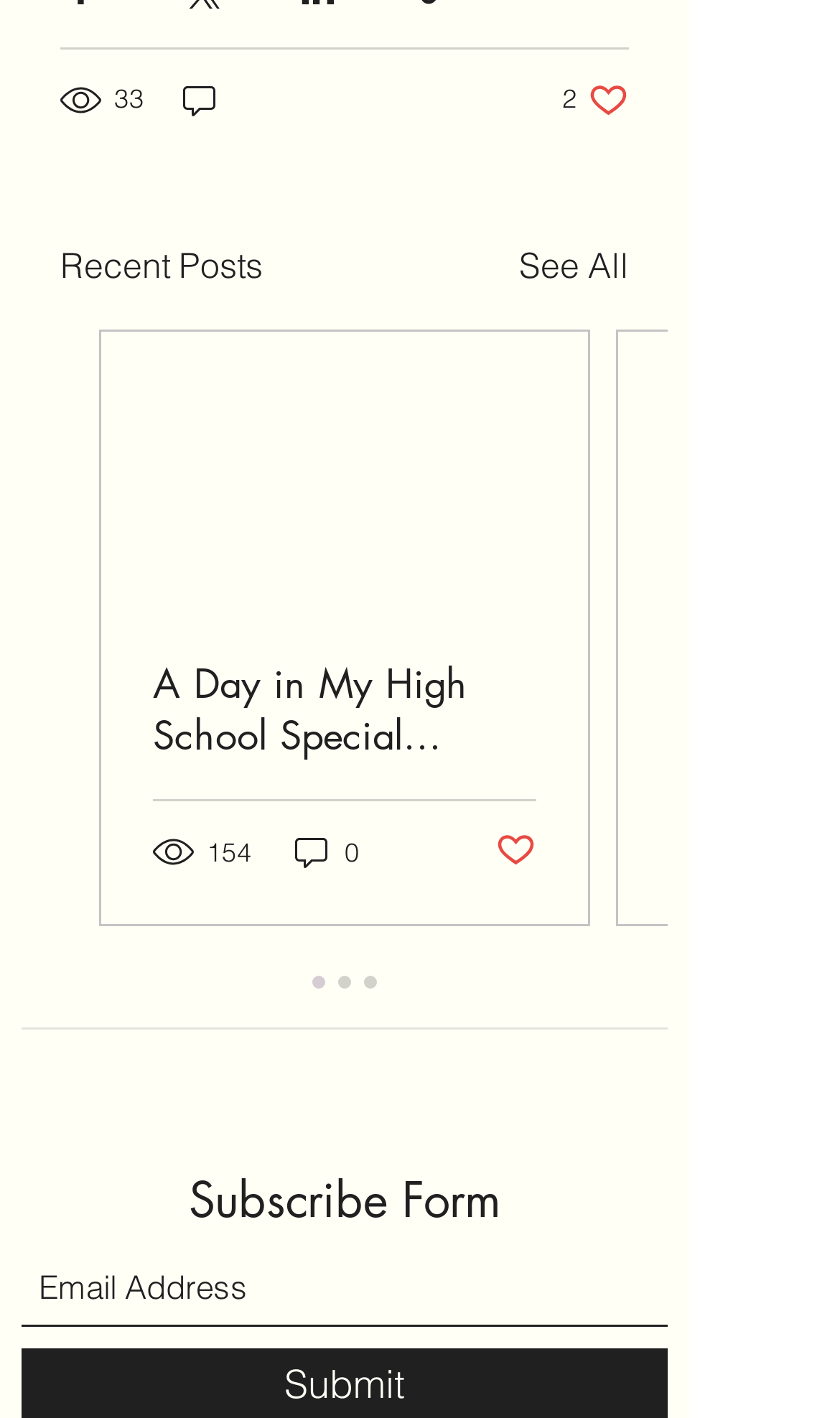Please pinpoint the bounding box coordinates for the region I should click to adhere to this instruction: "View recent posts".

[0.072, 0.168, 0.313, 0.204]